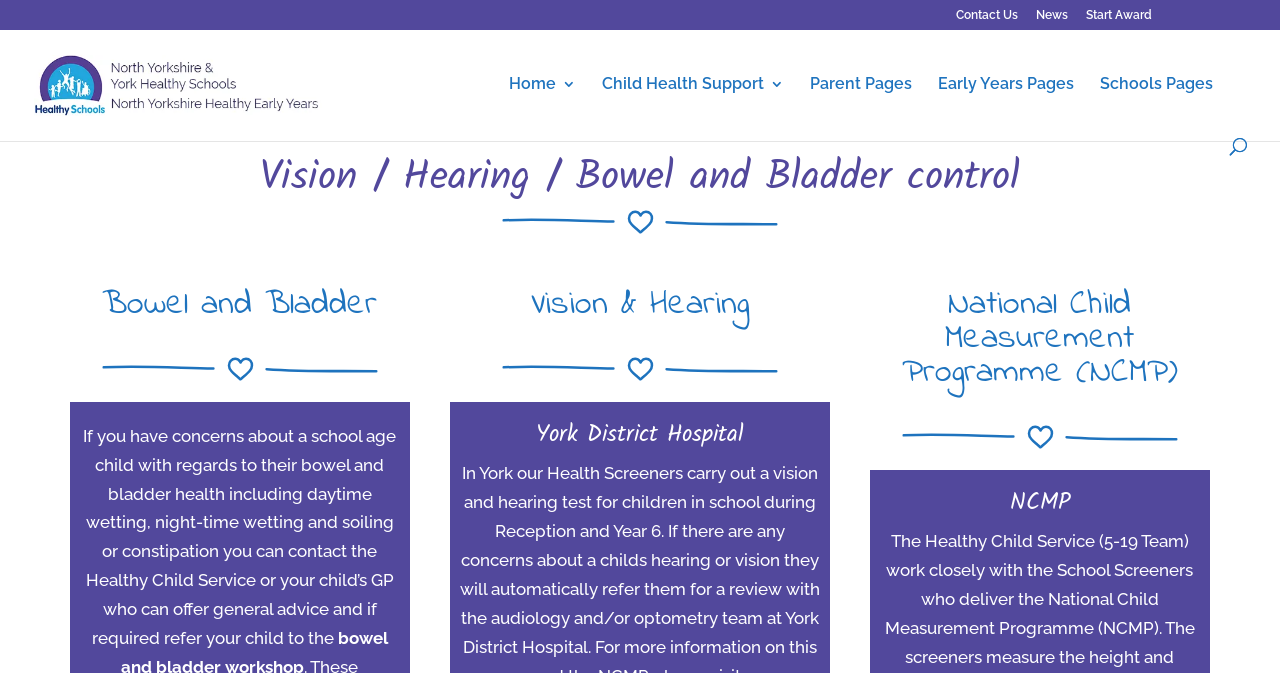Give an in-depth explanation of the webpage layout and content.

The webpage is about Healthy Schools North Yorkshire, with a focus on Vision, Hearing, Bowel, and Bladder control. At the top, there are three links: "Contact Us", "News", and "Start Award", aligned horizontally. Below these links, there is a larger link "Healthy Schools North Yorkshire" with an accompanying image on the left. 

To the right of the image, there are five links: "Home 3", "Child Health Support 3", "Parent Pages", "Early Years Pages", and "Schools Pages", arranged horizontally. Above these links, there is a search box with the label "Search for:". 

The main content of the page is divided into three sections. The first section is headed "Vision / Hearing / Bowel and Bladder control" and contains an image. The second section is headed "Bowel and Bladder" and features an image, followed by a paragraph of text discussing bowel and bladder health in school-age children. 

The third section is headed "Vision & Hearing" and also features an image. Below this, there are three more headings: "York District Hospital", "National Child Measurement Programme (NCMP)", and "NCMP", each with an accompanying image. The page has a total of six images and multiple links and headings, providing a wealth of information on healthy schools and child health support.